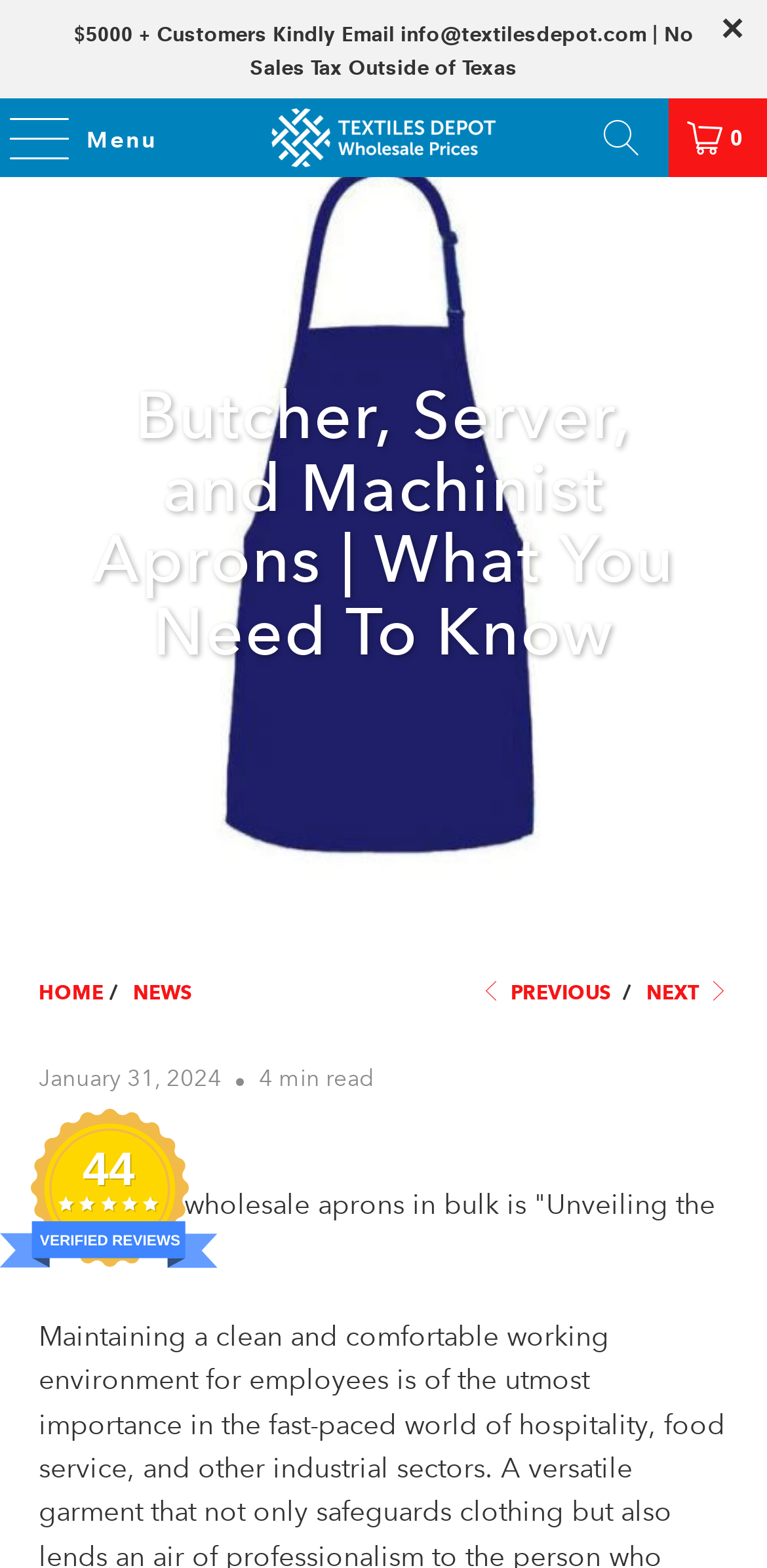Could you identify the text that serves as the heading for this webpage?

Butcher, Server, and Machinist Aprons | What You Need To Know